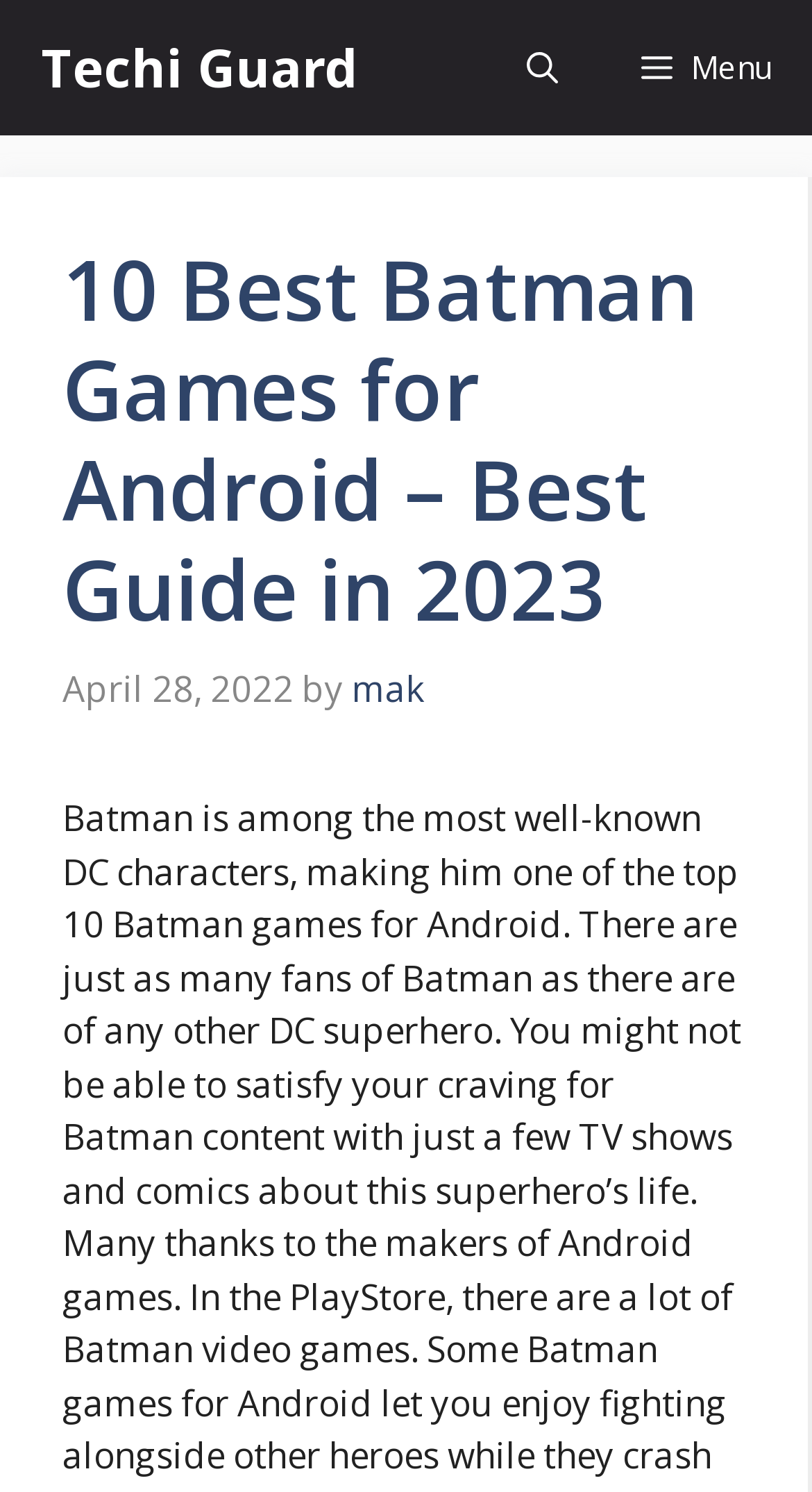What is the primary navigation menu?
Look at the screenshot and provide an in-depth answer.

I found the primary navigation menu by looking at the button element in the navigation section, which is labeled as 'Menu' and has an expanded state of False.